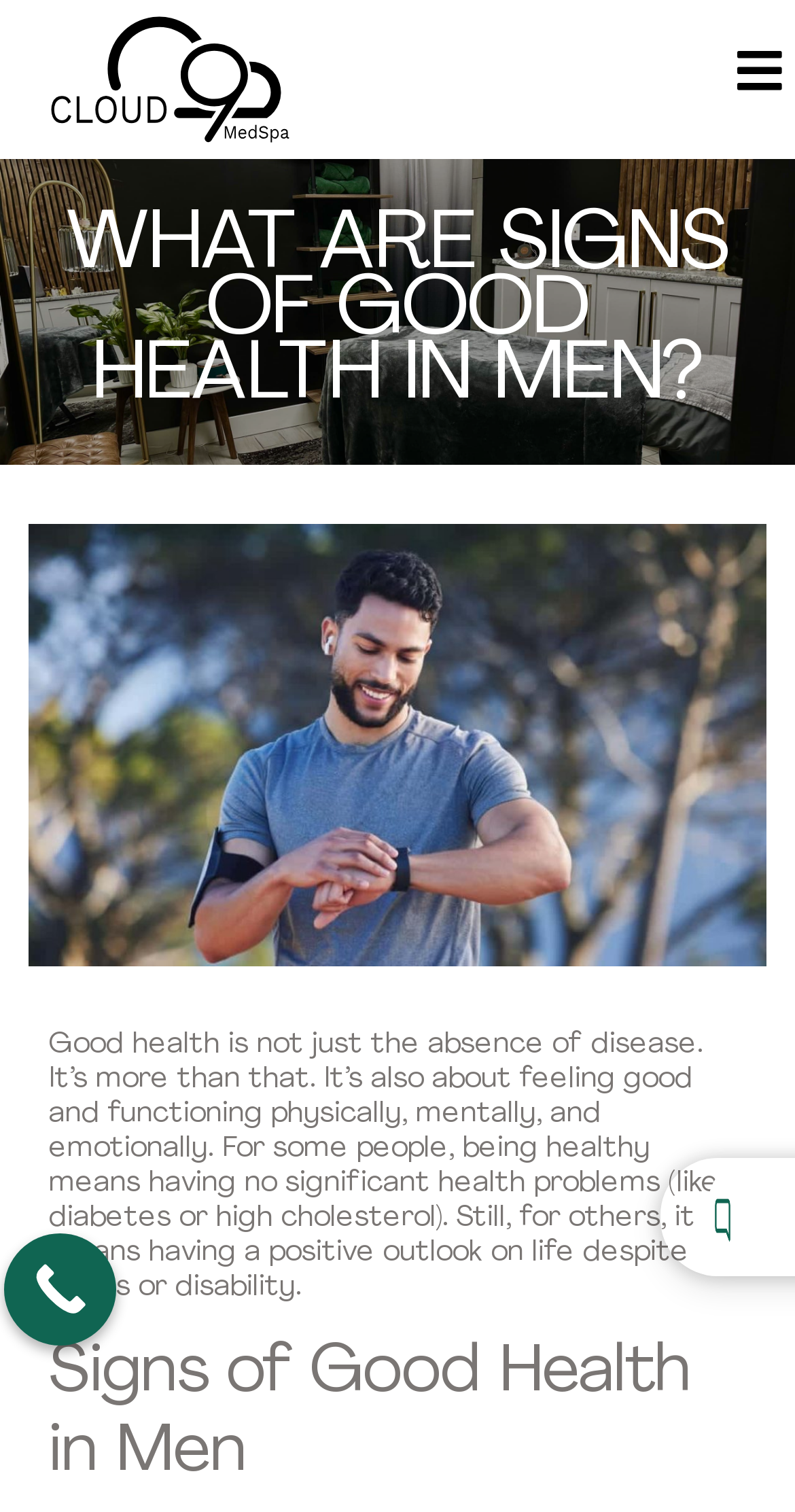Identify the bounding box for the given UI element using the description provided. Coordinates should be in the format (top-left x, top-left y, bottom-right x, bottom-right y) and must be between 0 and 1. Here is the description: alt="cloud 9 Medspa Logo"

[0.064, 0.011, 0.494, 0.094]